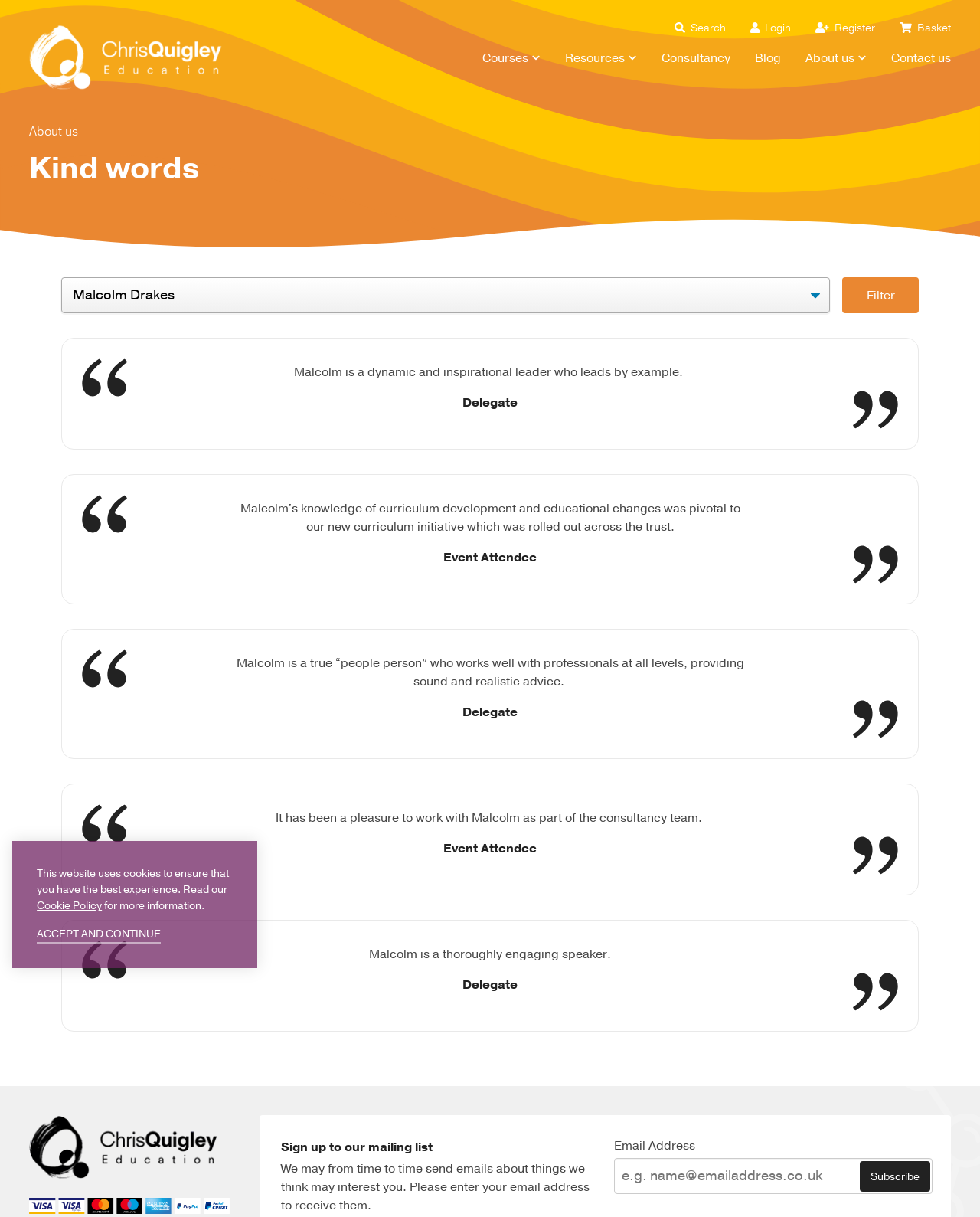What is the name of the education provider?
With the help of the image, please provide a detailed response to the question.

The name of the education provider can be found in the top-left corner of the webpage, where it says 'Chris Quigley Education: click for homepage'.